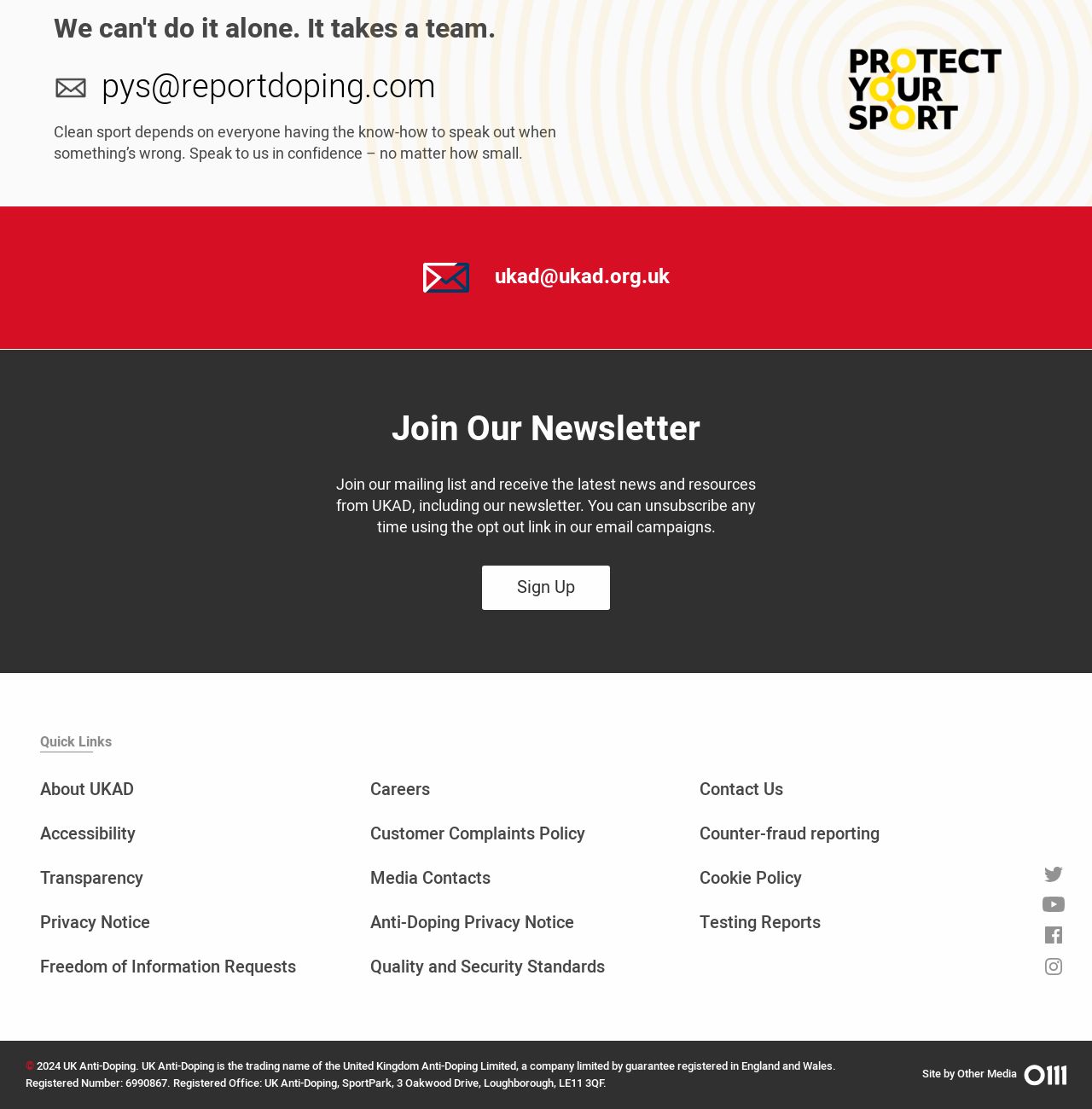Identify the bounding box coordinates for the region to click in order to carry out this instruction: "Send an email to pys@reportdoping.com". Provide the coordinates using four float numbers between 0 and 1, formatted as [left, top, right, bottom].

[0.049, 0.06, 0.642, 0.098]